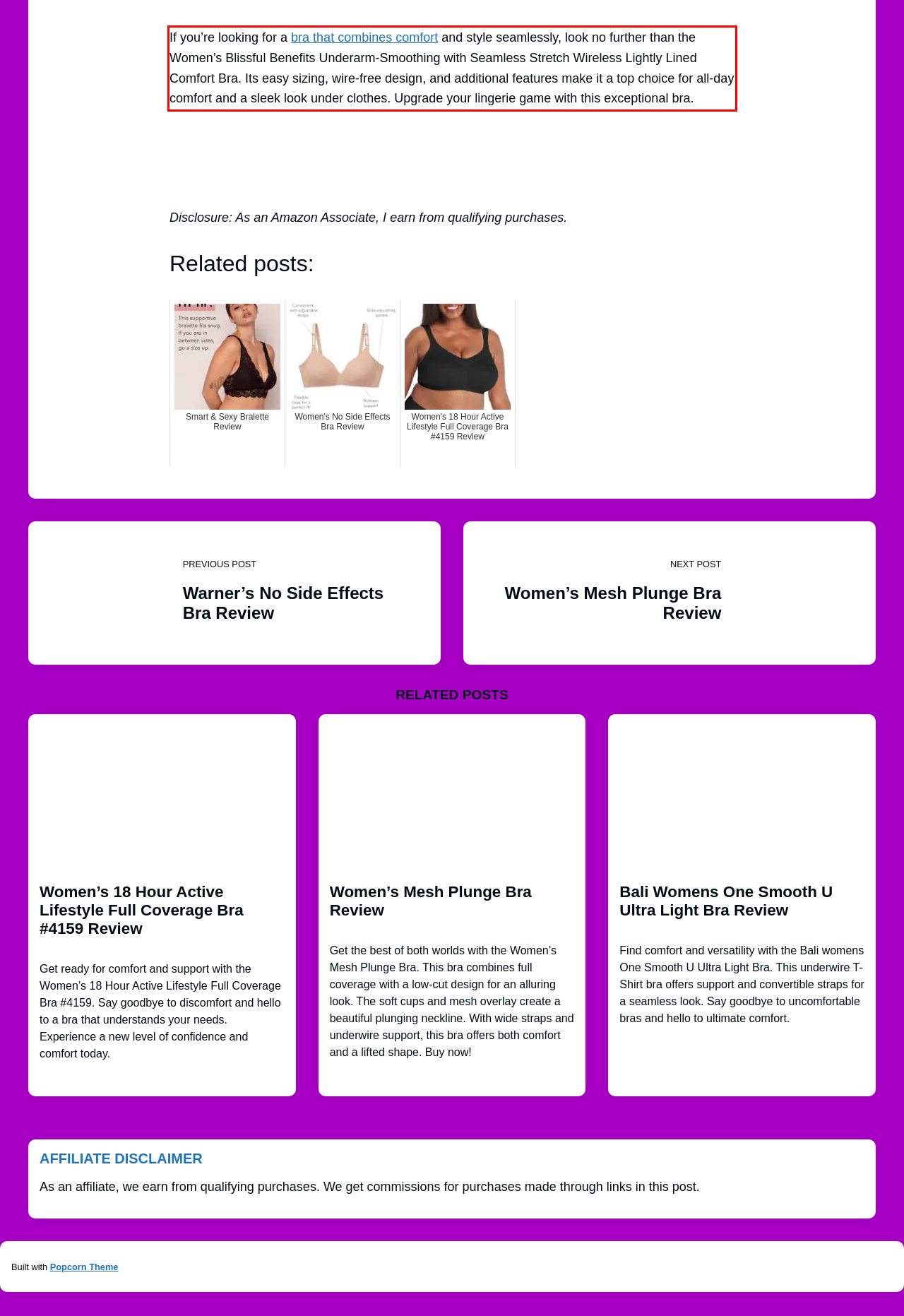Please examine the screenshot of the webpage and read the text present within the red rectangle bounding box.

If you’re looking for a bra that combines comfort and style seamlessly, look no further than the Women’s Blissful Benefits Underarm-Smoothing with Seamless Stretch Wireless Lightly Lined Comfort Bra. Its easy sizing, wire-free design, and additional features make it a top choice for all-day comfort and a sleek look under clothes. Upgrade your lingerie game with this exceptional bra.